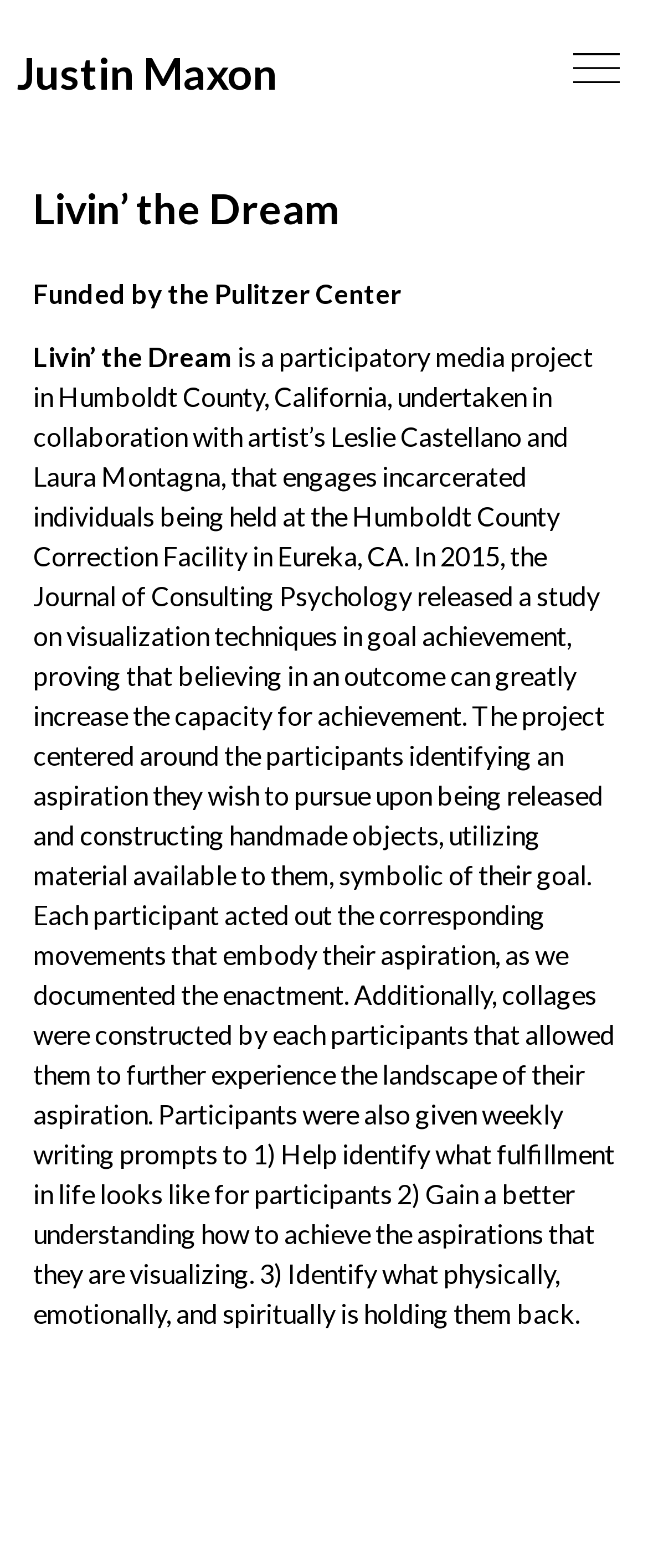Provide a brief response in the form of a single word or phrase:
How many images are below the text description?

3